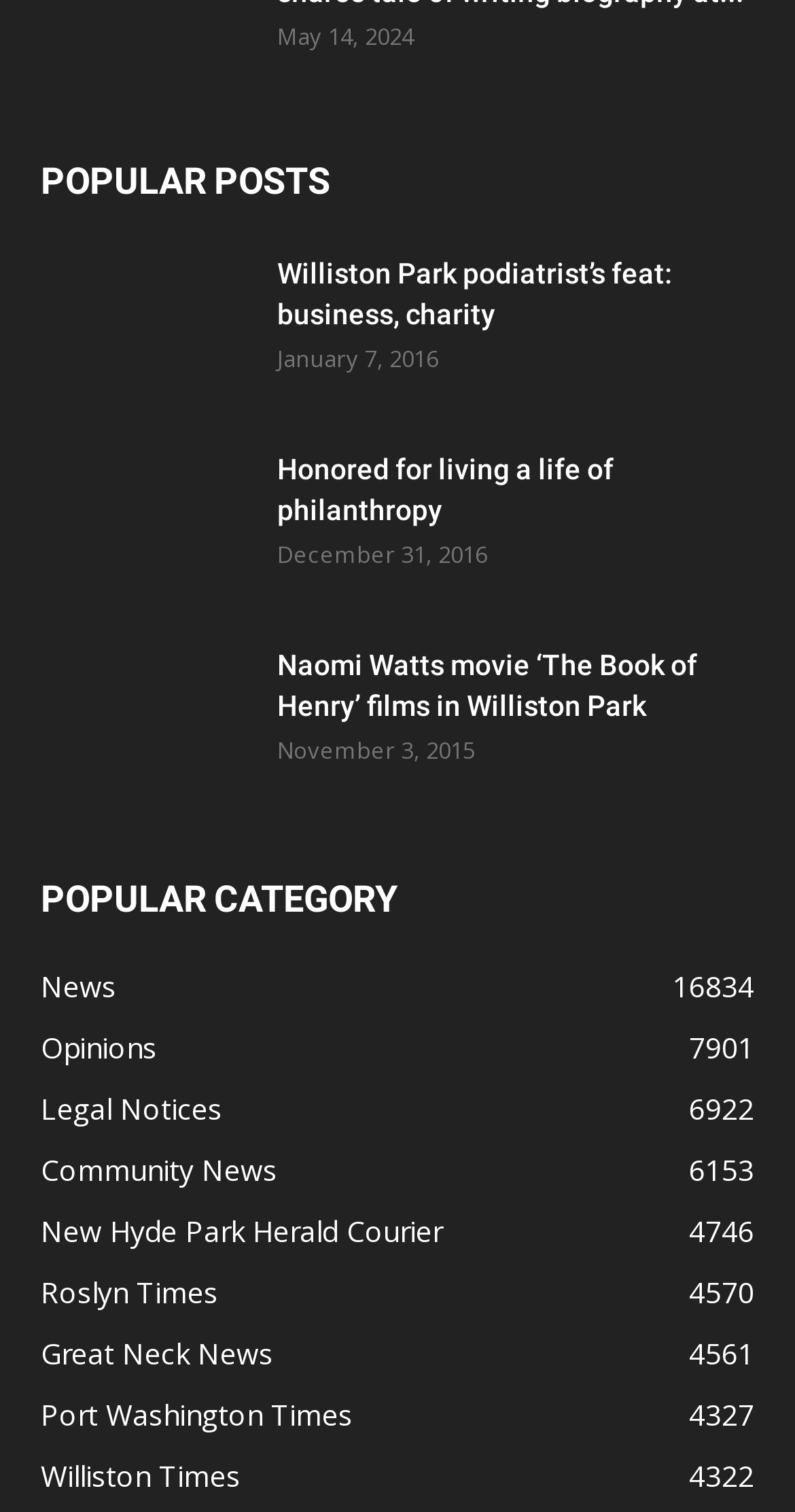Provide the bounding box coordinates for the UI element that is described by this text: "Port Washington Times4327". The coordinates should be in the form of four float numbers between 0 and 1: [left, top, right, bottom].

[0.051, 0.922, 0.444, 0.948]